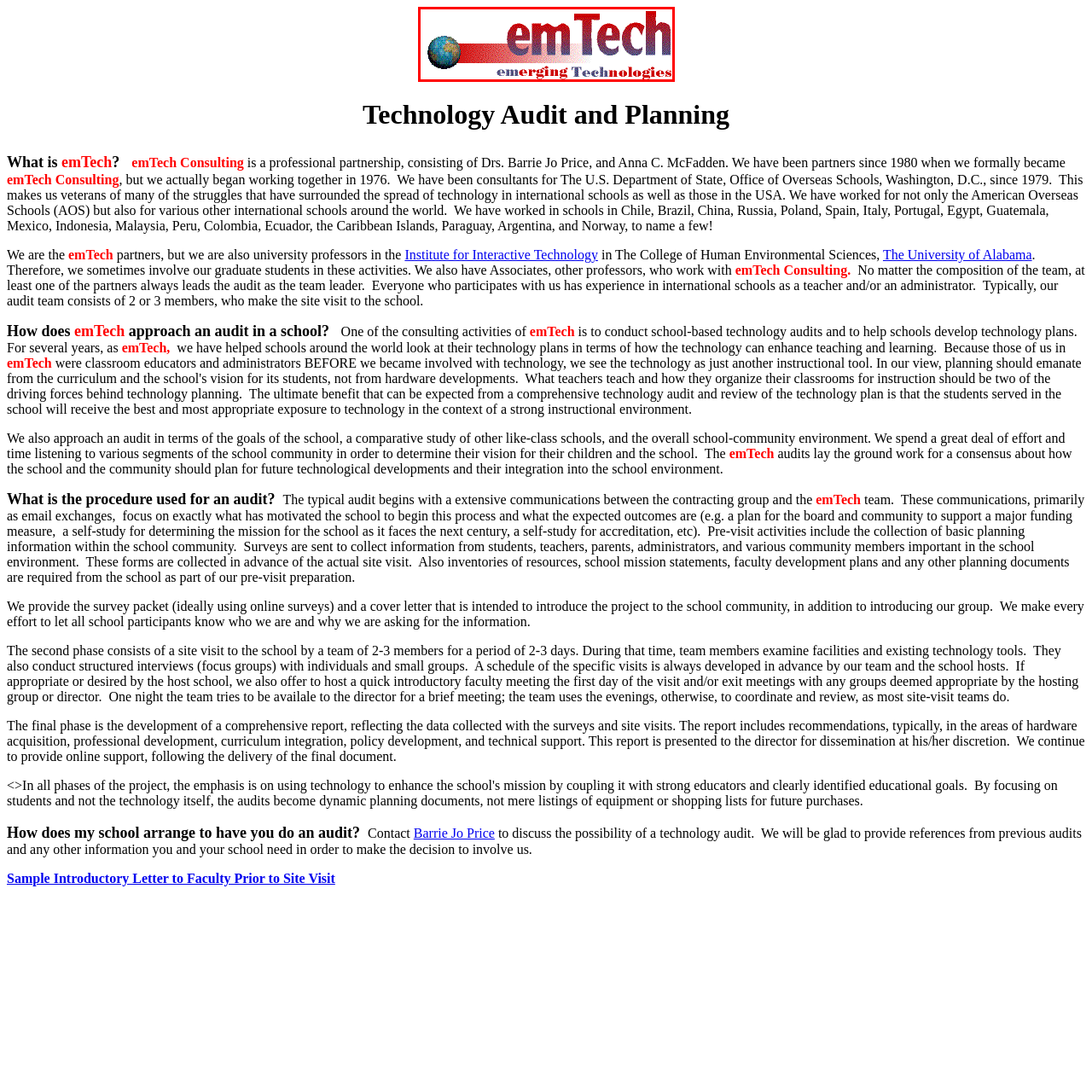Pay close attention to the image within the red perimeter and provide a detailed answer to the question that follows, using the image as your primary source: 
What does the globe in the logo symbolize?

The caption explains that the globe in the logo creatively incorporates the idea of global reach and impact, which refers to the organization's initiatives in technology having a worldwide effect.